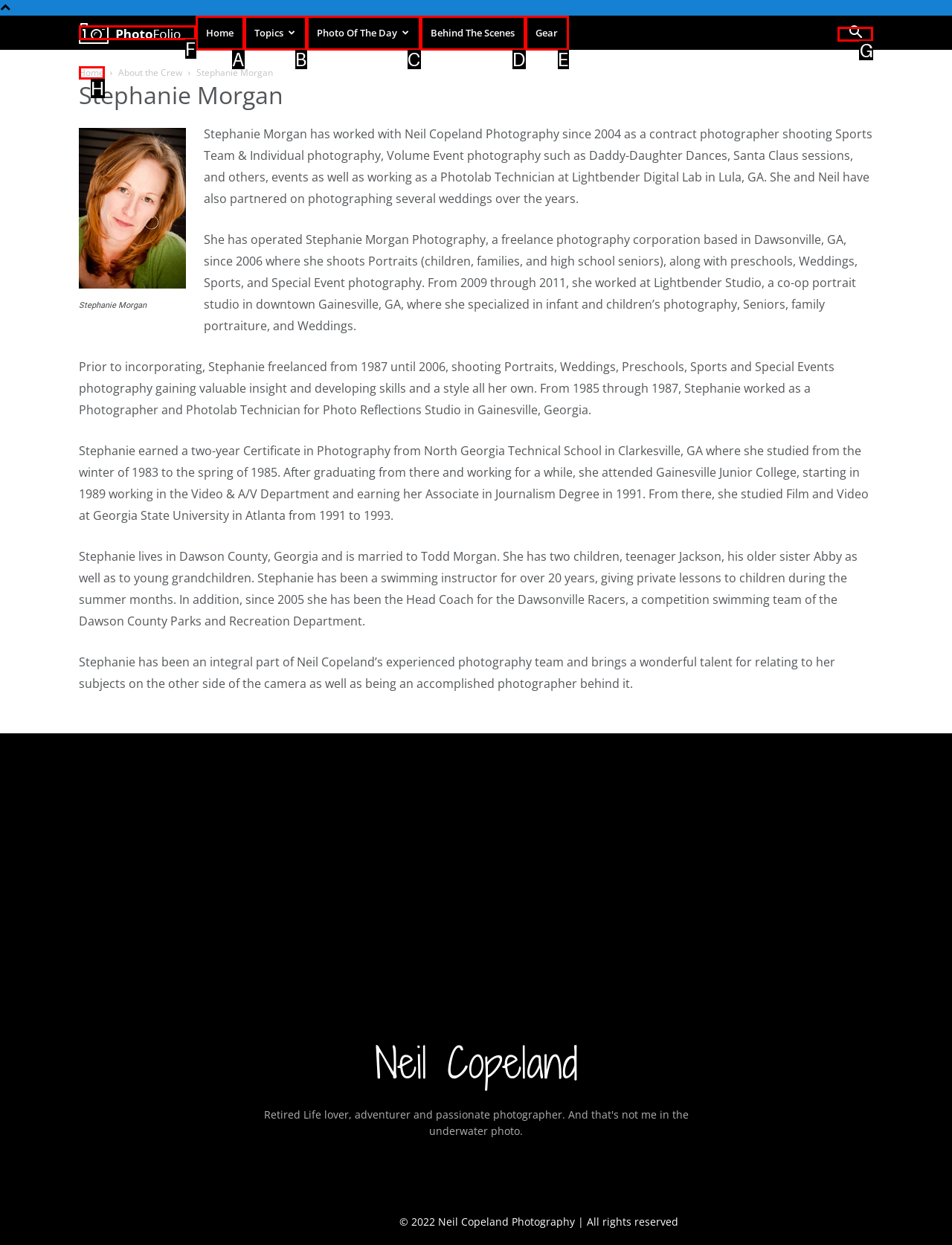Out of the given choices, which letter corresponds to the UI element required to Search for something? Answer with the letter.

G